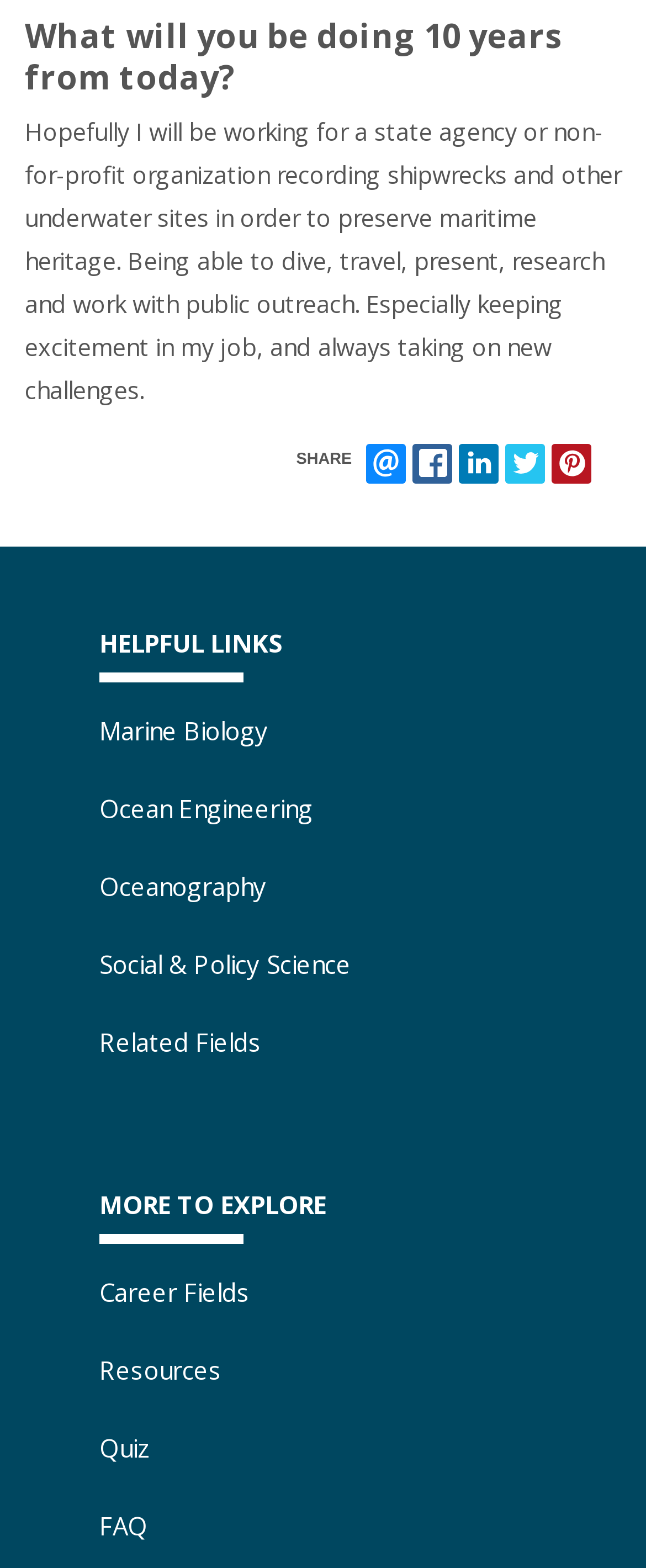Could you find the bounding box coordinates of the clickable area to complete this instruction: "Take the Quiz"?

[0.154, 0.912, 0.233, 0.933]